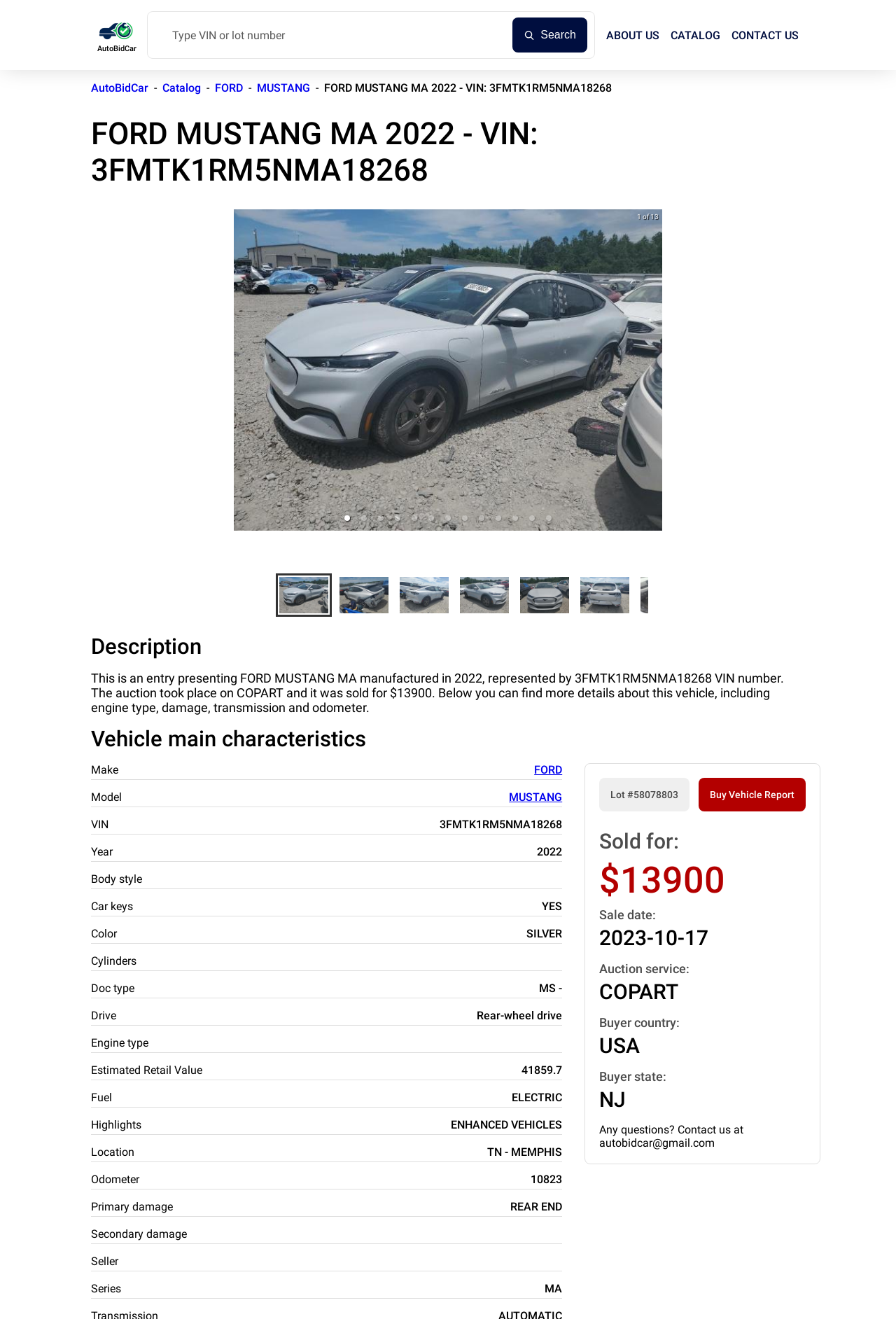Indicate the bounding box coordinates of the element that needs to be clicked to satisfy the following instruction: "View the next slide". The coordinates should be four float numbers between 0 and 1, i.e., [left, top, right, bottom].

[0.717, 0.159, 0.739, 0.402]